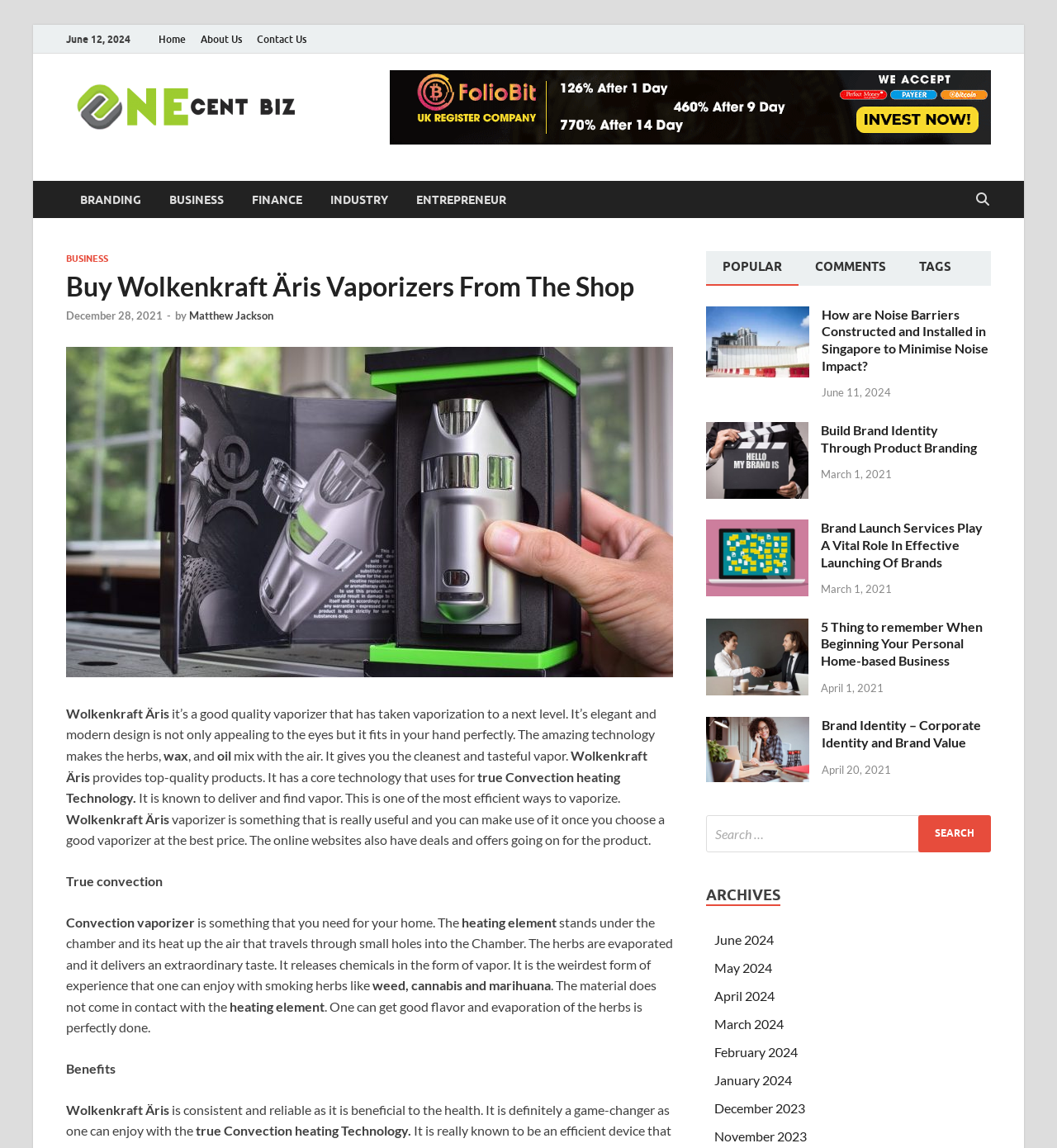What is the benefit of using Wolkenkraft Äris?
Carefully analyze the image and provide a detailed answer to the question.

The text states that Wolkenkraft Äris is consistent and reliable, which is beneficial to health, making it a game-changer in the field of vaporization.